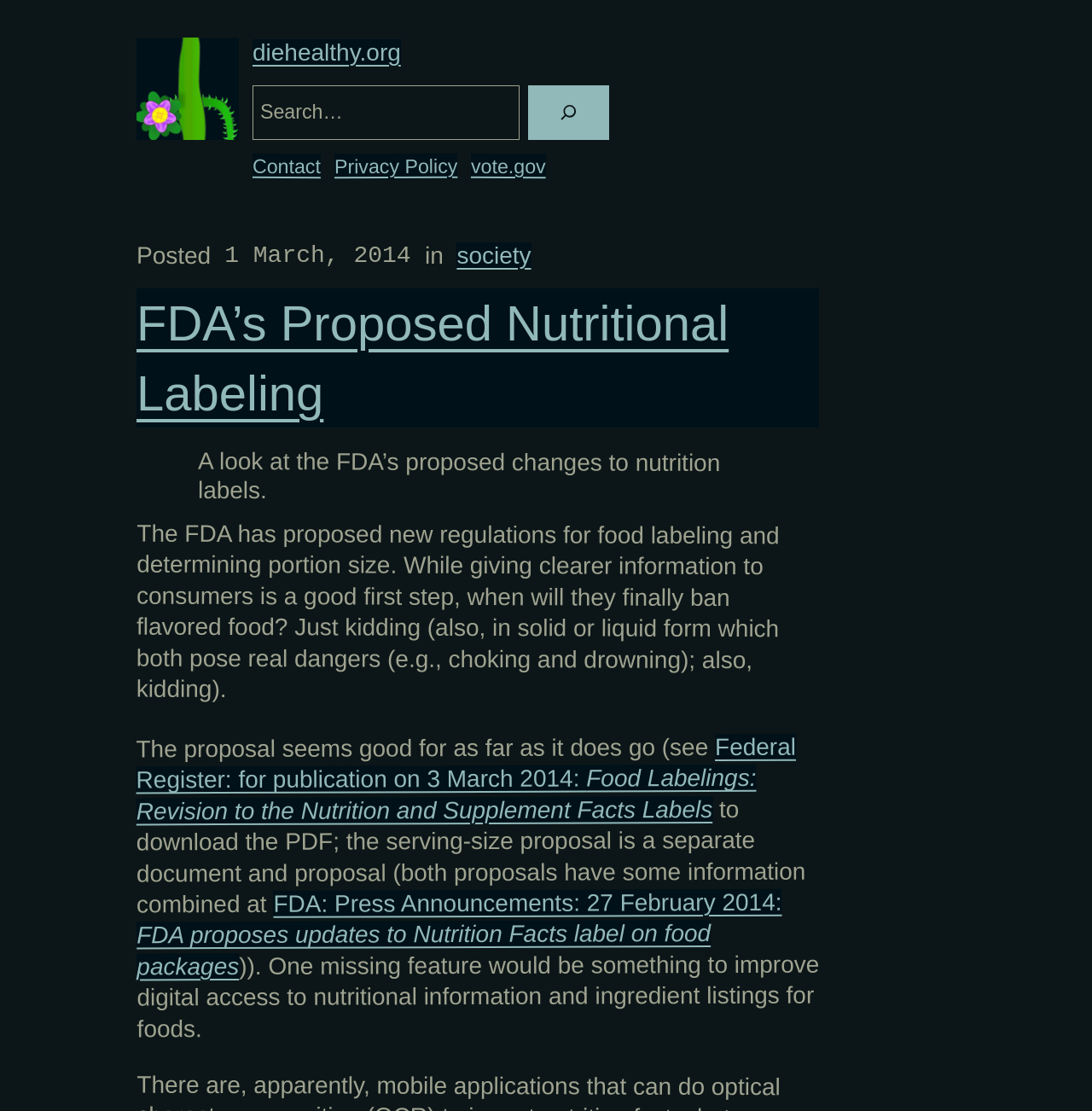Please identify the bounding box coordinates of the element's region that needs to be clicked to fulfill the following instruction: "Click the diehealthy.org link". The bounding box coordinates should consist of four float numbers between 0 and 1, i.e., [left, top, right, bottom].

[0.231, 0.035, 0.367, 0.059]